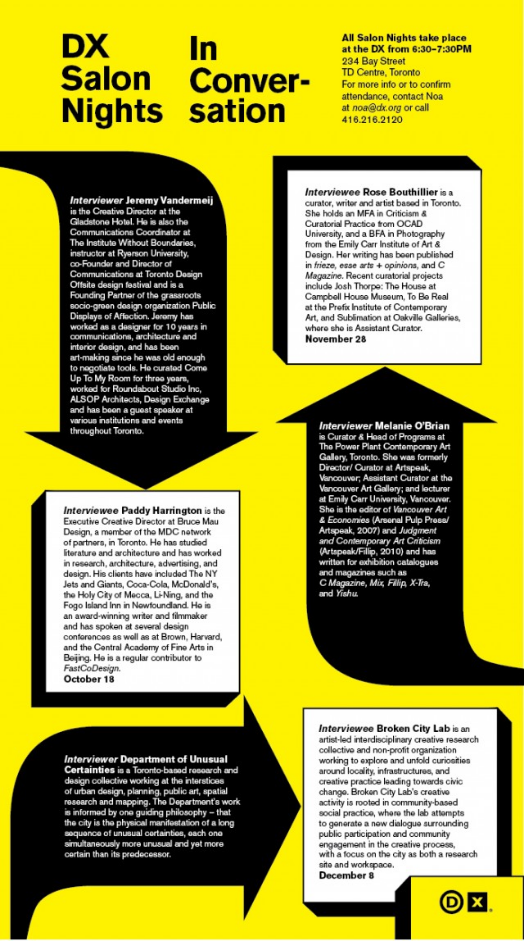Provide a short answer using a single word or phrase for the following question: 
Who is one of the interviewees featured on the poster?

Rose Boultier